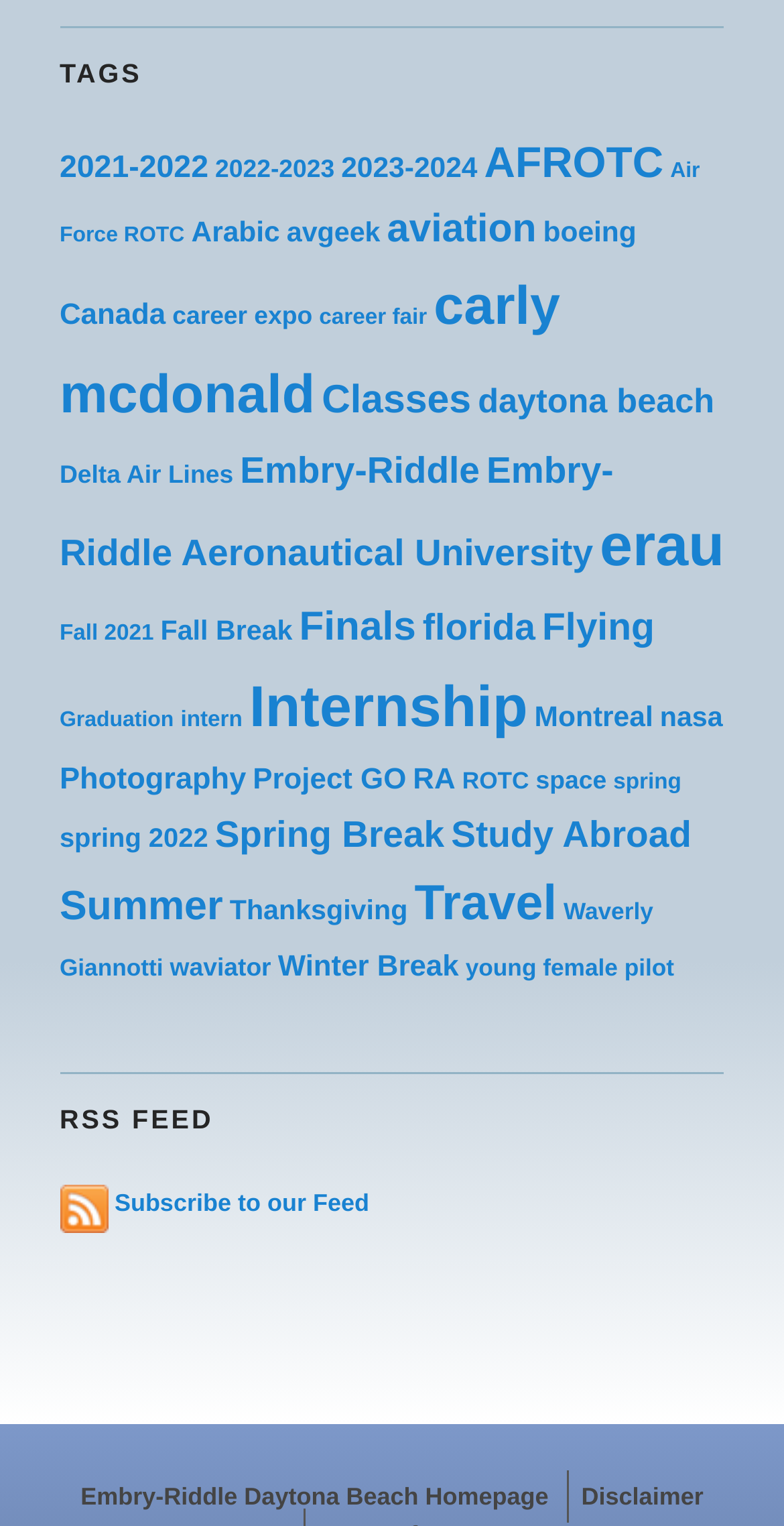How many links are there on this webpage?
Please provide a single word or phrase as your answer based on the image.

40